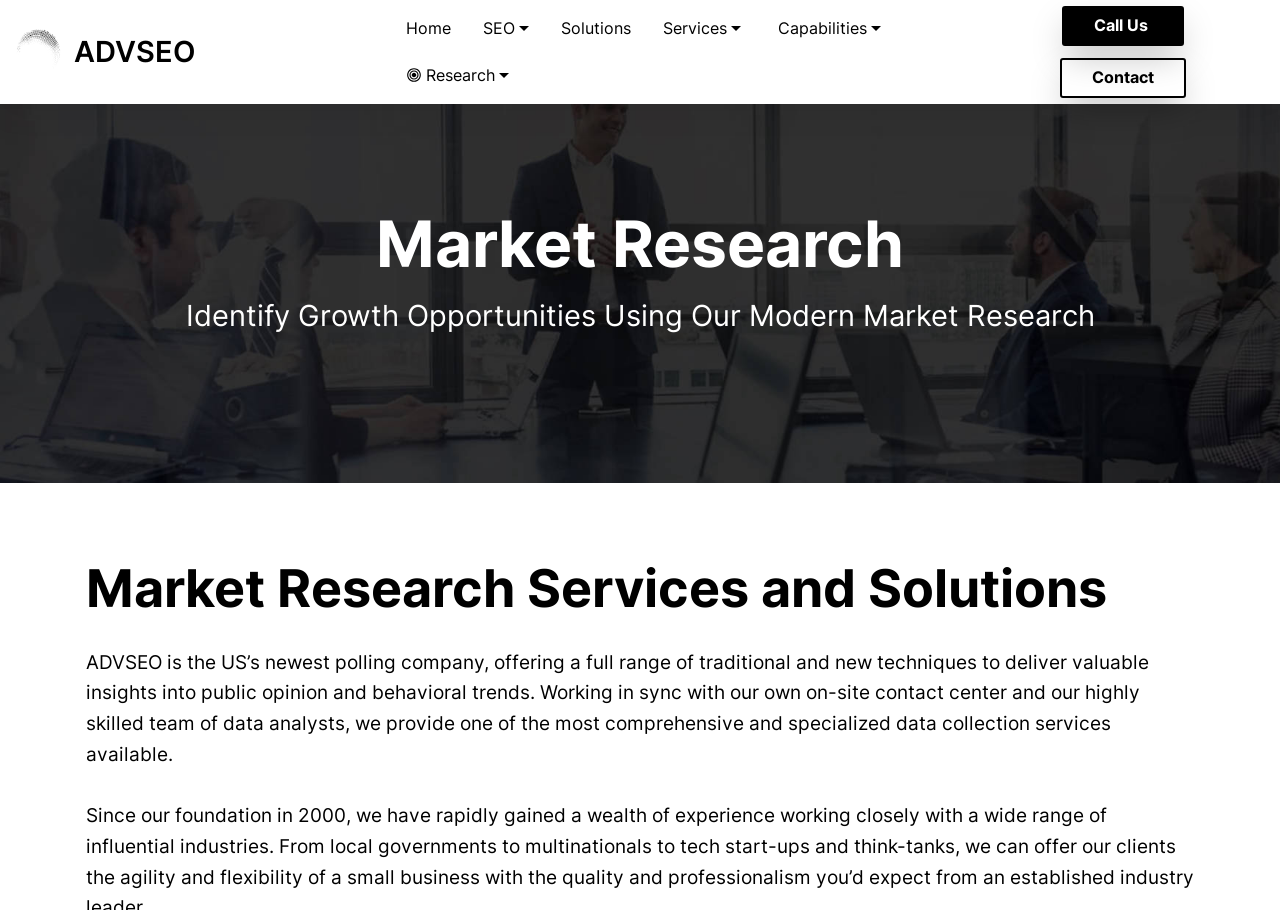Determine the bounding box for the UI element as described: "SEO". The coordinates should be represented as four float numbers between 0 and 1, formatted as [left, top, right, bottom].

[0.378, 0.017, 0.414, 0.045]